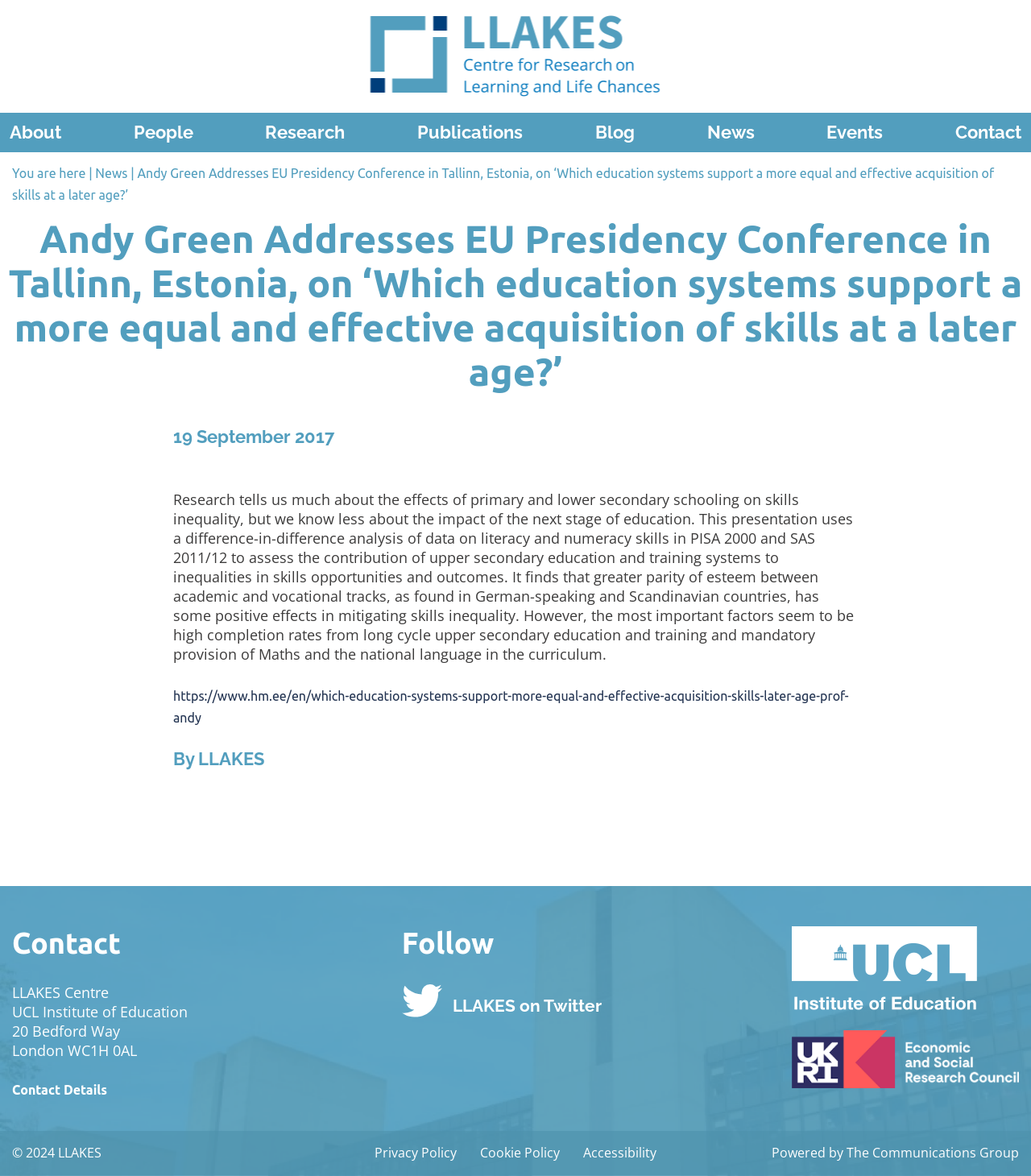Specify the bounding box coordinates of the area that needs to be clicked to achieve the following instruction: "Read the article title".

[0.0, 0.184, 1.0, 0.335]